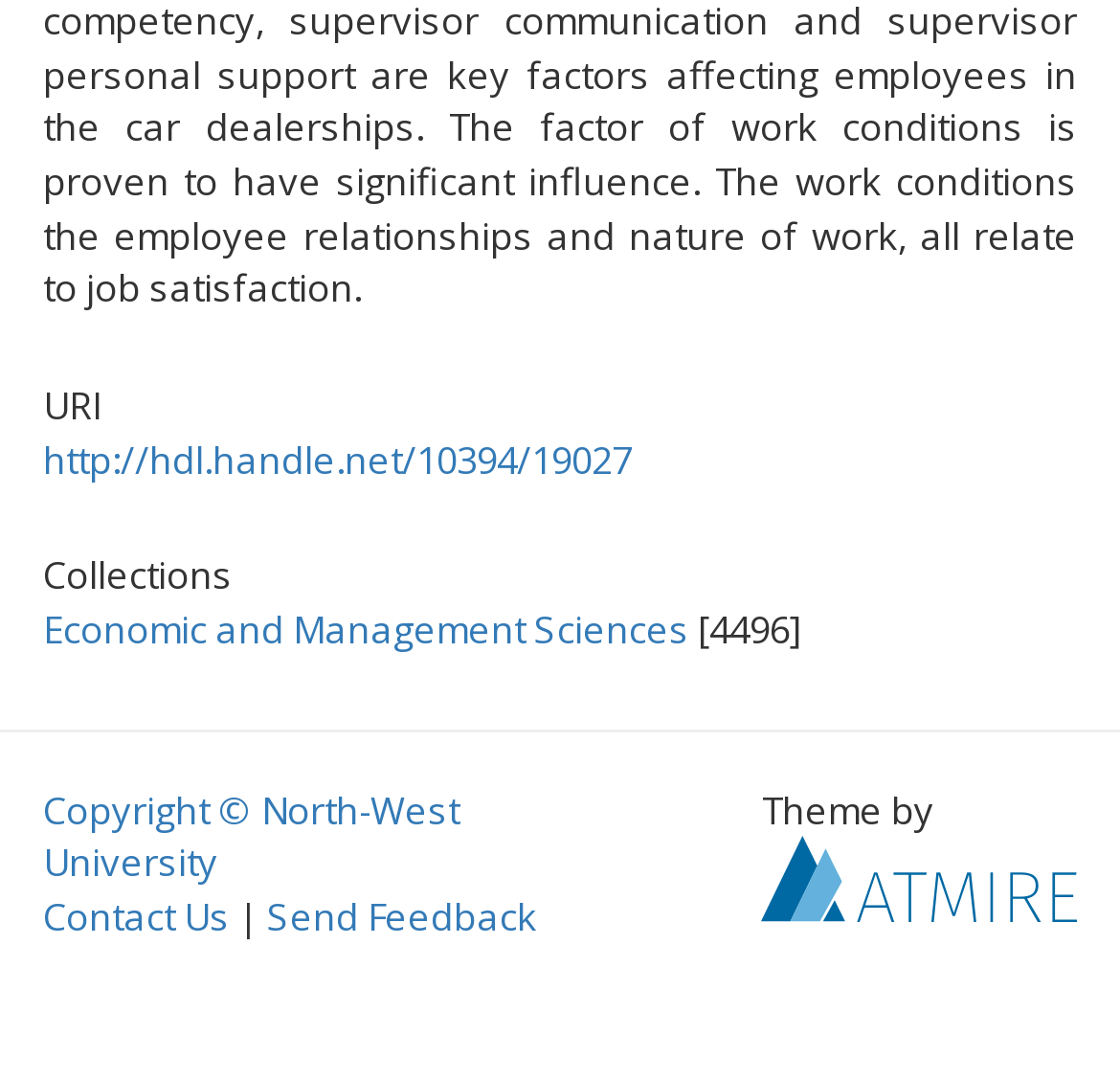What is the number of items in the 'Collections' section?
Make sure to answer the question with a detailed and comprehensive explanation.

I found the answer by looking at the 'Collections' section, which has only one item, 'Economic and Management Sciences'.